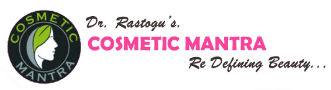Give a detailed account of the elements present in the image.

The image showcases the logo of "Dr. Rastogi’s Cosmetic Mantra," a wellness and beauty center focused on hair fall treatments and other cosmetic services. The logo features a distinct design with a stylized representation of a woman's profile, symbolizing beauty and care. The text prominently displays the name "COSMETIC MANTRA" in vibrant pink, along with the tagline "Re Defining Beauty..." capturing the essence of the clinic’s mission to enhance and restore beauty for their clients. This branding reflects the center's commitment to providing effective hair restoration solutions in Allahabad.